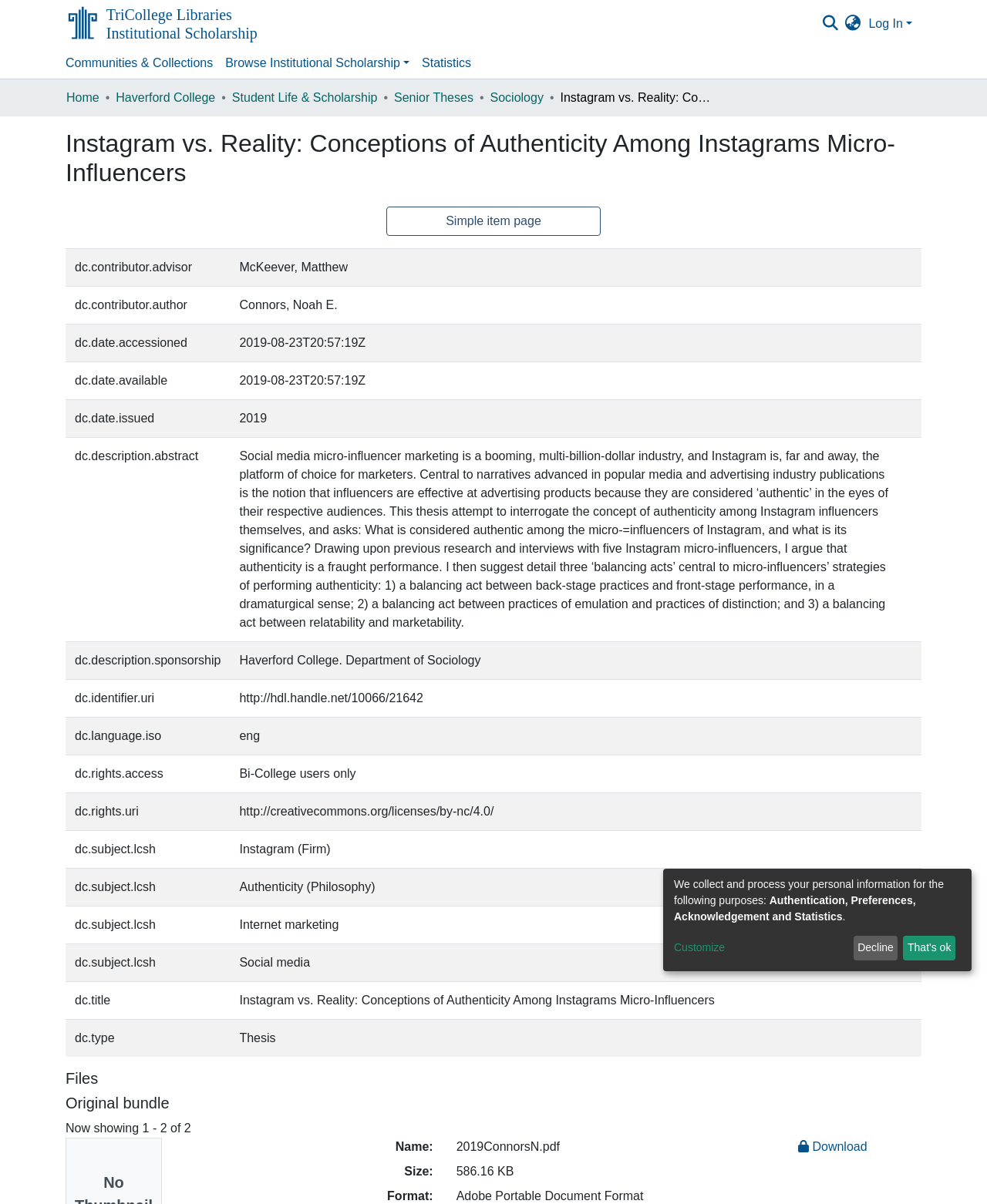What is the department that sponsored the thesis?
Give a detailed explanation using the information visible in the image.

The department that sponsored the thesis can be found in the table below the heading, where it lists the metadata of the thesis. The department is mentioned as 'Haverford College. Department of Sociology'.